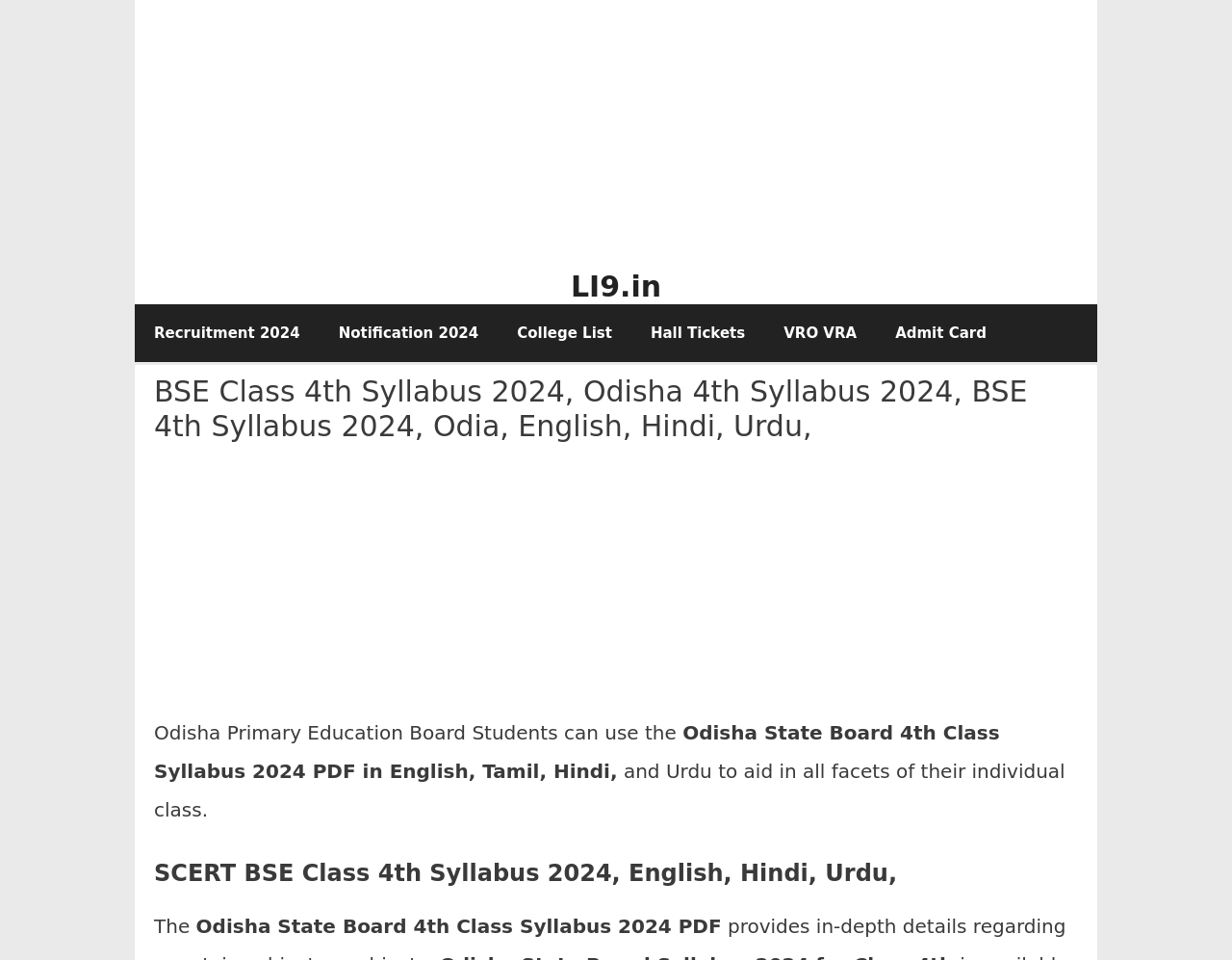Please identify the bounding box coordinates of the clickable region that I should interact with to perform the following instruction: "access 'Hall Tickets'". The coordinates should be expressed as four float numbers between 0 and 1, i.e., [left, top, right, bottom].

[0.512, 0.317, 0.62, 0.377]